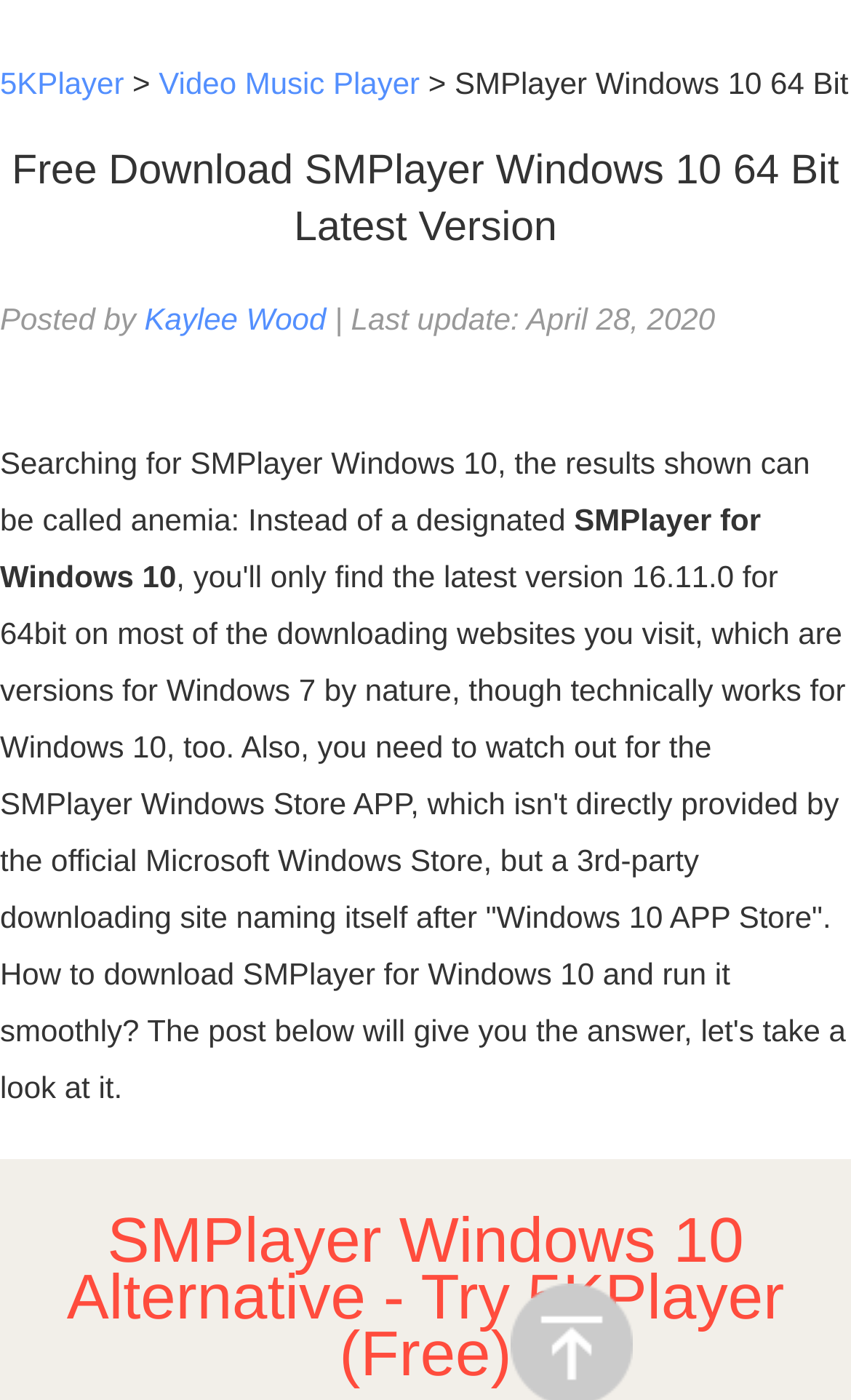Please determine the headline of the webpage and provide its content.

Free Download SMPlayer Windows 10 64 Bit Latest Version